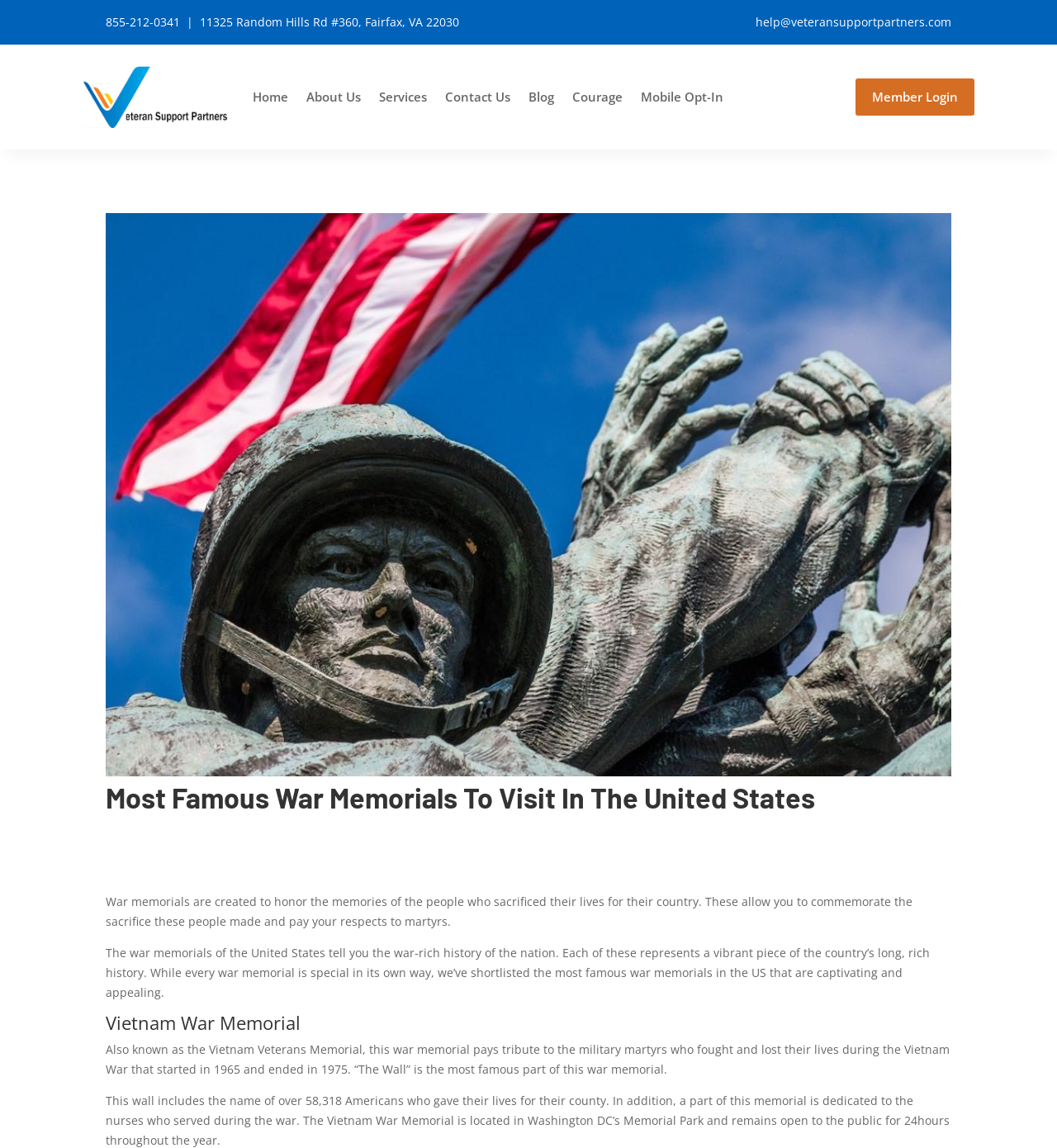What is the most famous part of the Vietnam War Memorial?
Answer with a single word or phrase by referring to the visual content.

The Wall